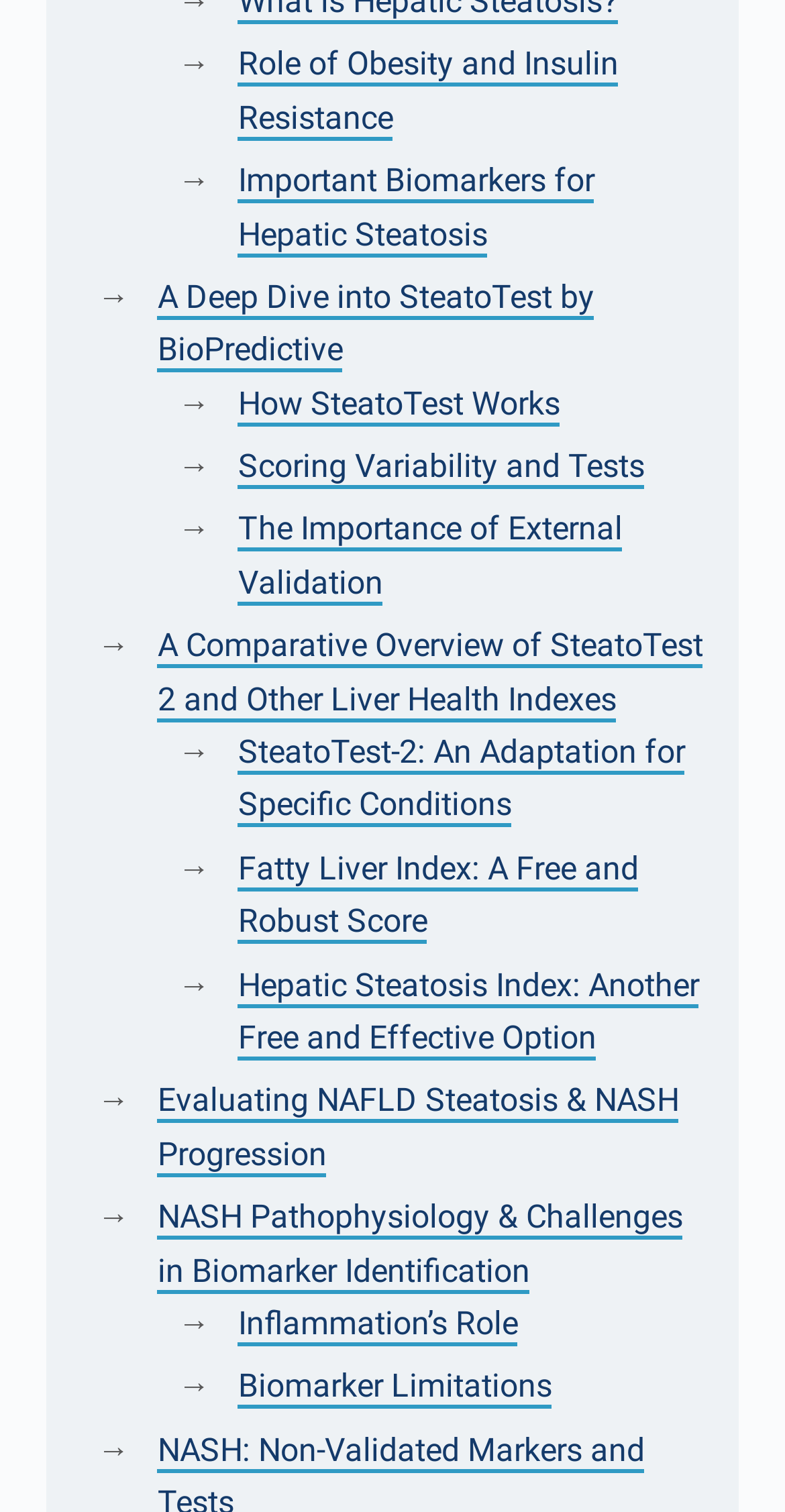Locate the bounding box coordinates of the clickable region to complete the following instruction: "Learn about the role of obesity and insulin resistance."

[0.304, 0.03, 0.788, 0.093]